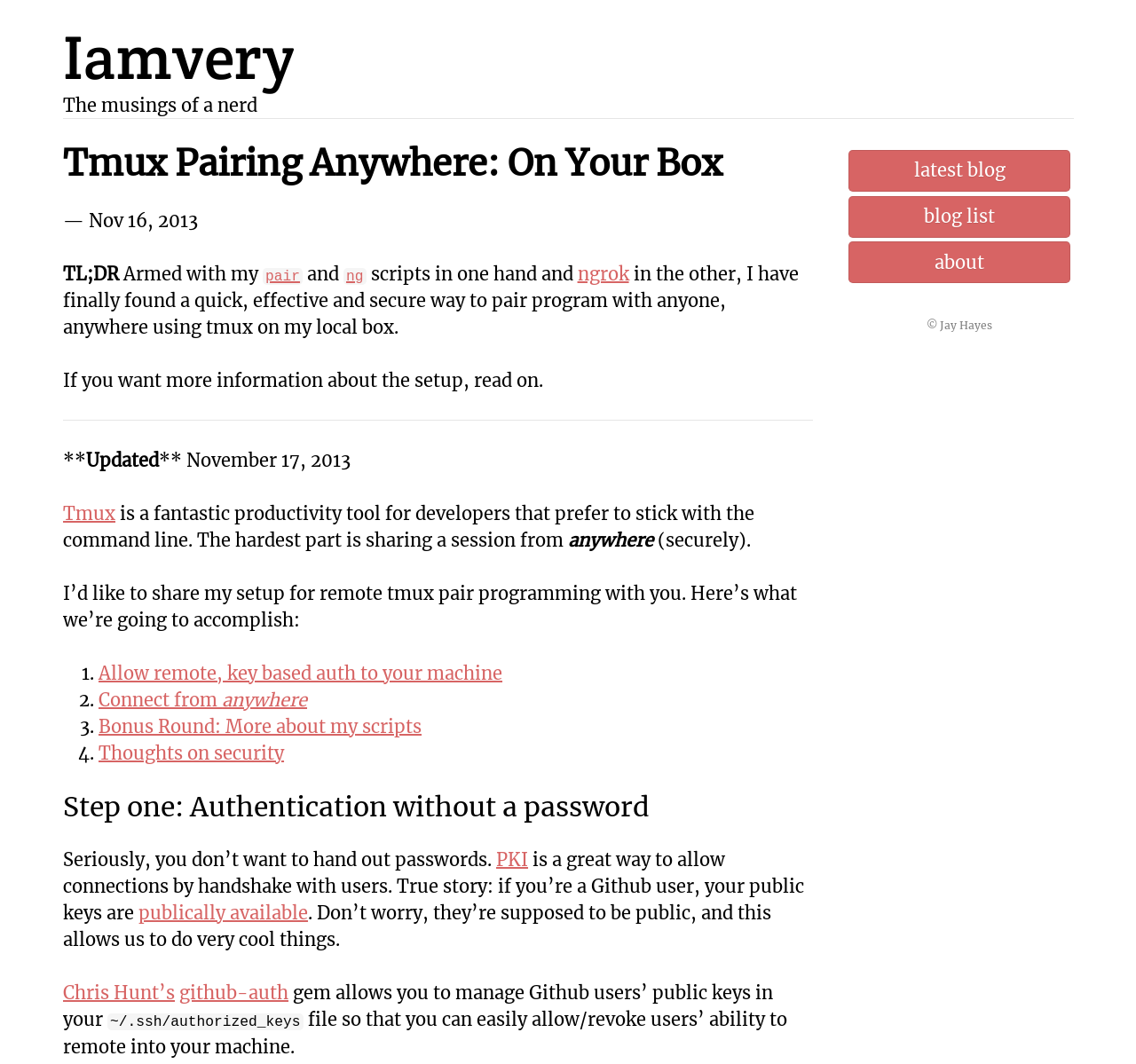Describe all the key features and sections of the webpage thoroughly.

This webpage is a personal blog belonging to Jay Hayes, a web developer. At the top, there is a heading "Iamvery" which is also a link, followed by a subheading "The musings of a nerd". Below this, there is a horizontal separator line. 

The main content of the webpage is an article titled "Tmux Pairing Anywhere: On Your Box". The article is dated November 16, 2013, and has an updated version on November 17, 2013. The article discusses the use of tmux, a productivity tool for developers, and how to share a session securely from anywhere. 

The article is divided into sections, with headings and subheadings. The first section introduces the concept of tmux and its benefits. The second section outlines the steps to accomplish remote tmux pair programming, including allowing remote key-based authentication, connecting from anywhere, and discussing security concerns. 

Each step is listed as a numbered item, with links to more information. The article also includes code snippets and emphasis on certain words or phrases. 

At the bottom of the webpage, there are links to the latest blog post, a list of blog posts, and an "about" page. The webpage also has a copyright notice at the very bottom, indicating that the content belongs to Jay Hayes.